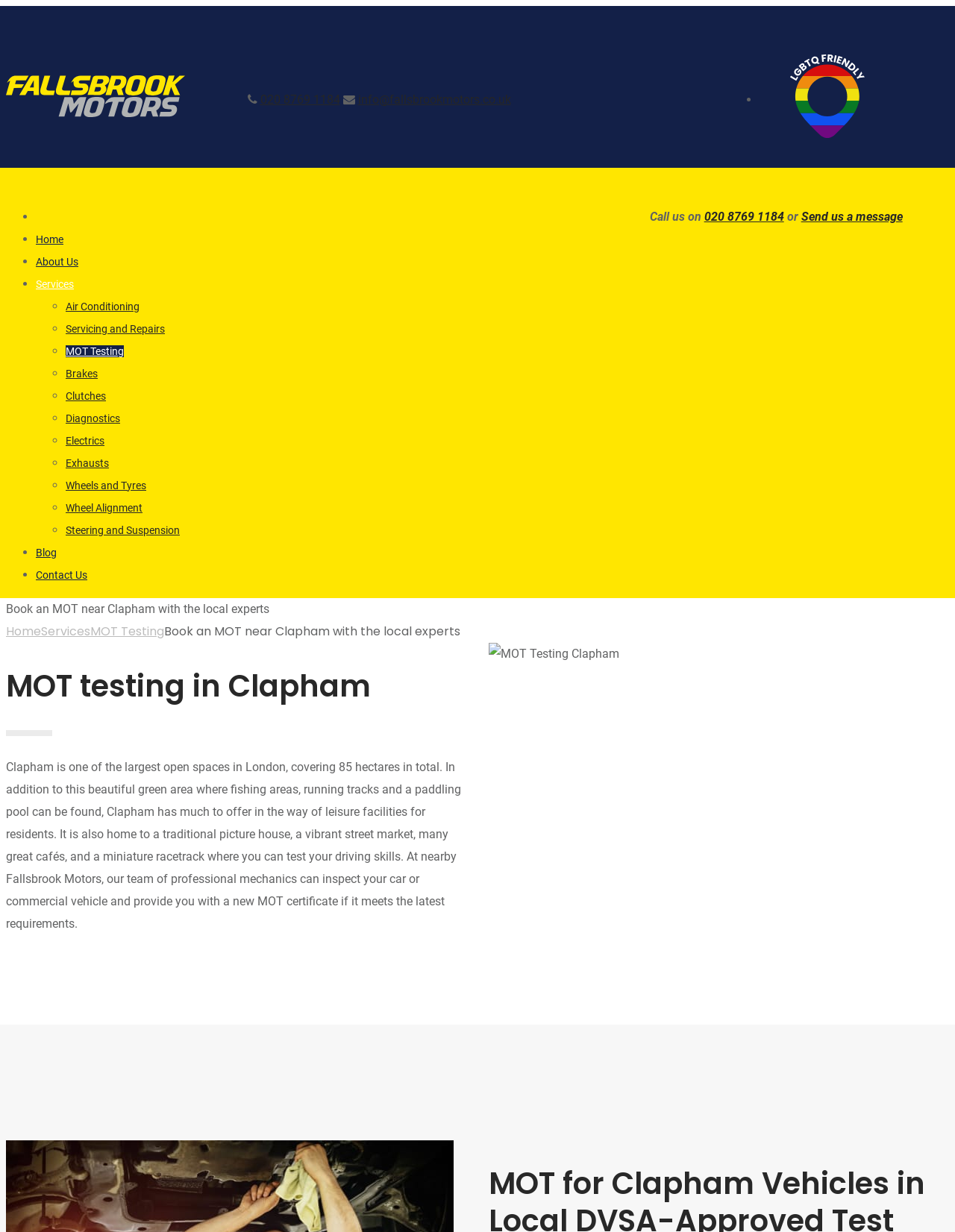What is the name of the garage that offers MOT services?
Based on the image, respond with a single word or phrase.

Fallsbrook Motors